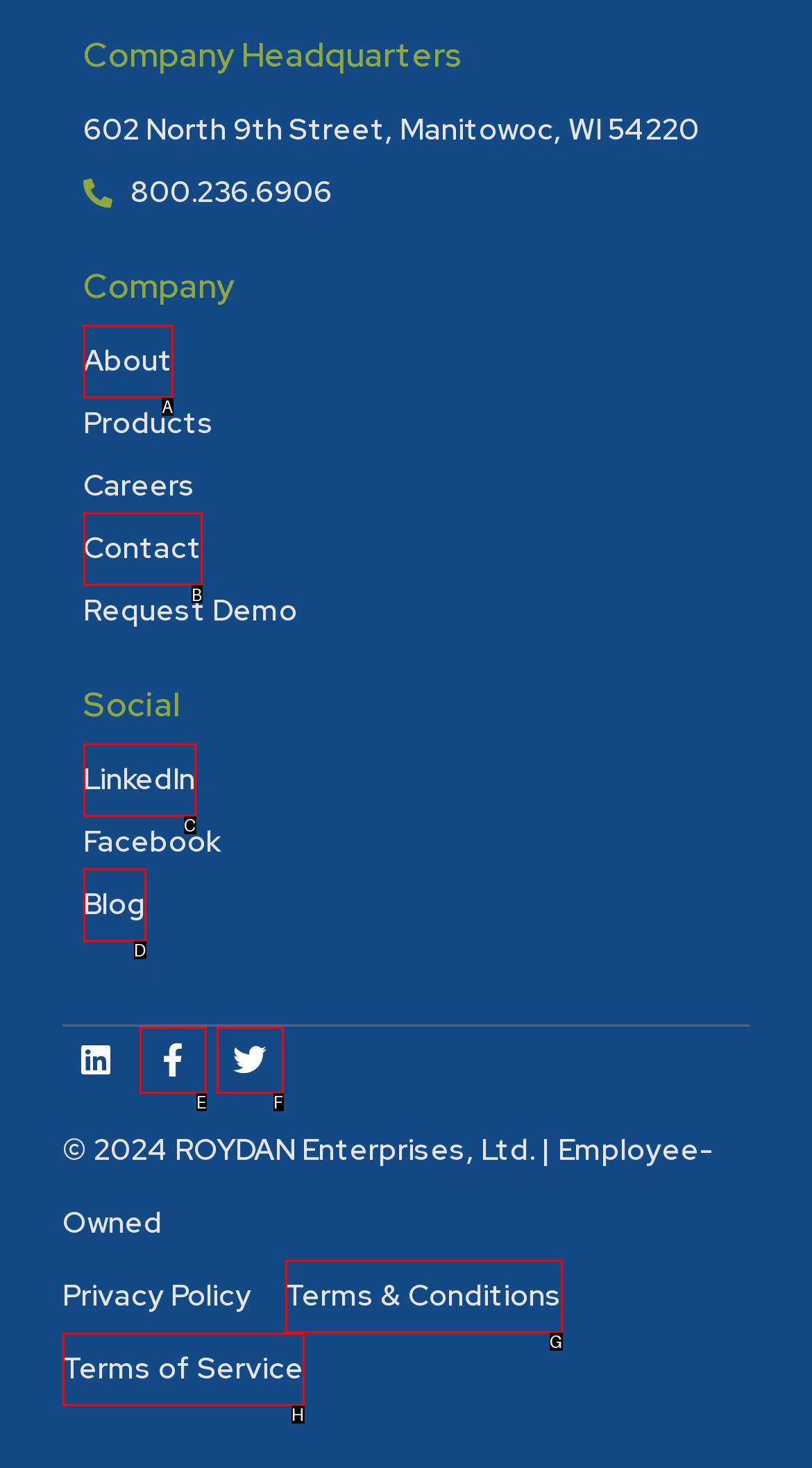Identify the HTML element to select in order to accomplish the following task: Contact the company
Reply with the letter of the chosen option from the given choices directly.

B